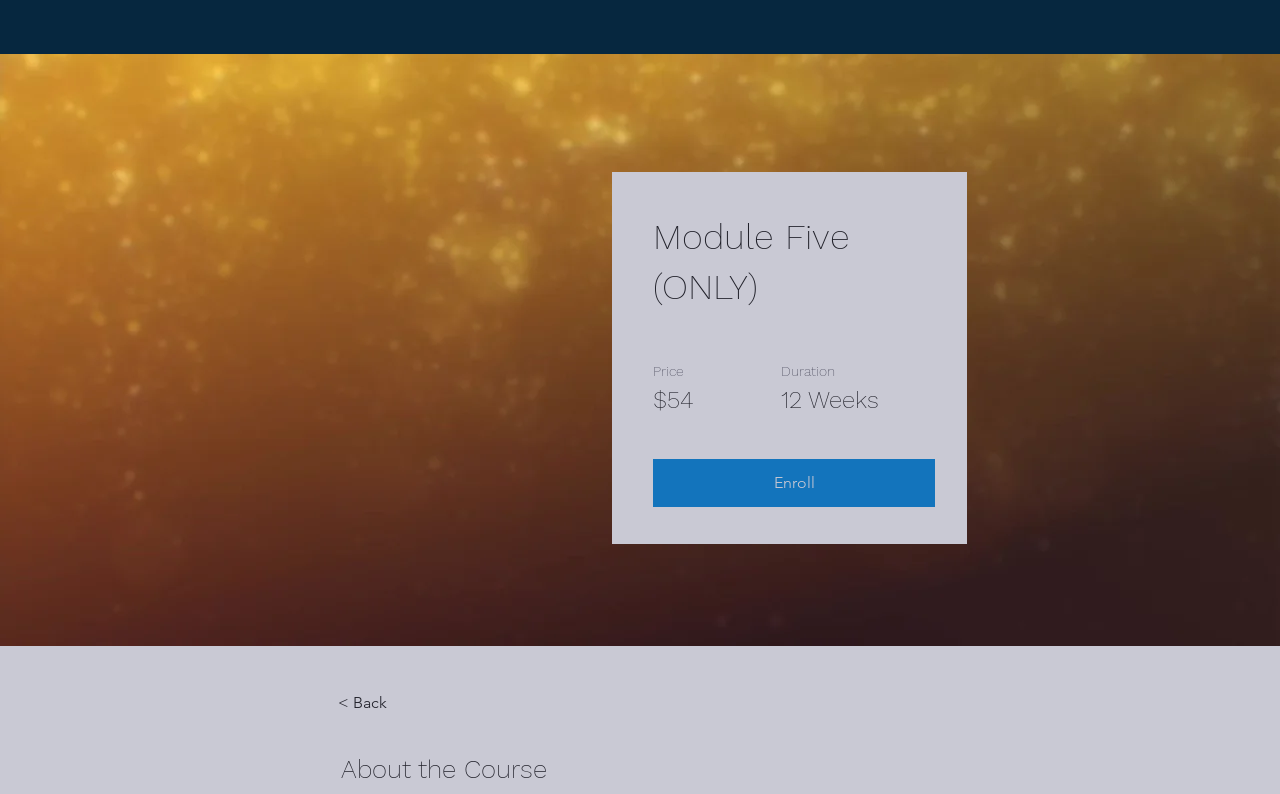What is the price of the module?
Please provide a single word or phrase as your answer based on the image.

$54